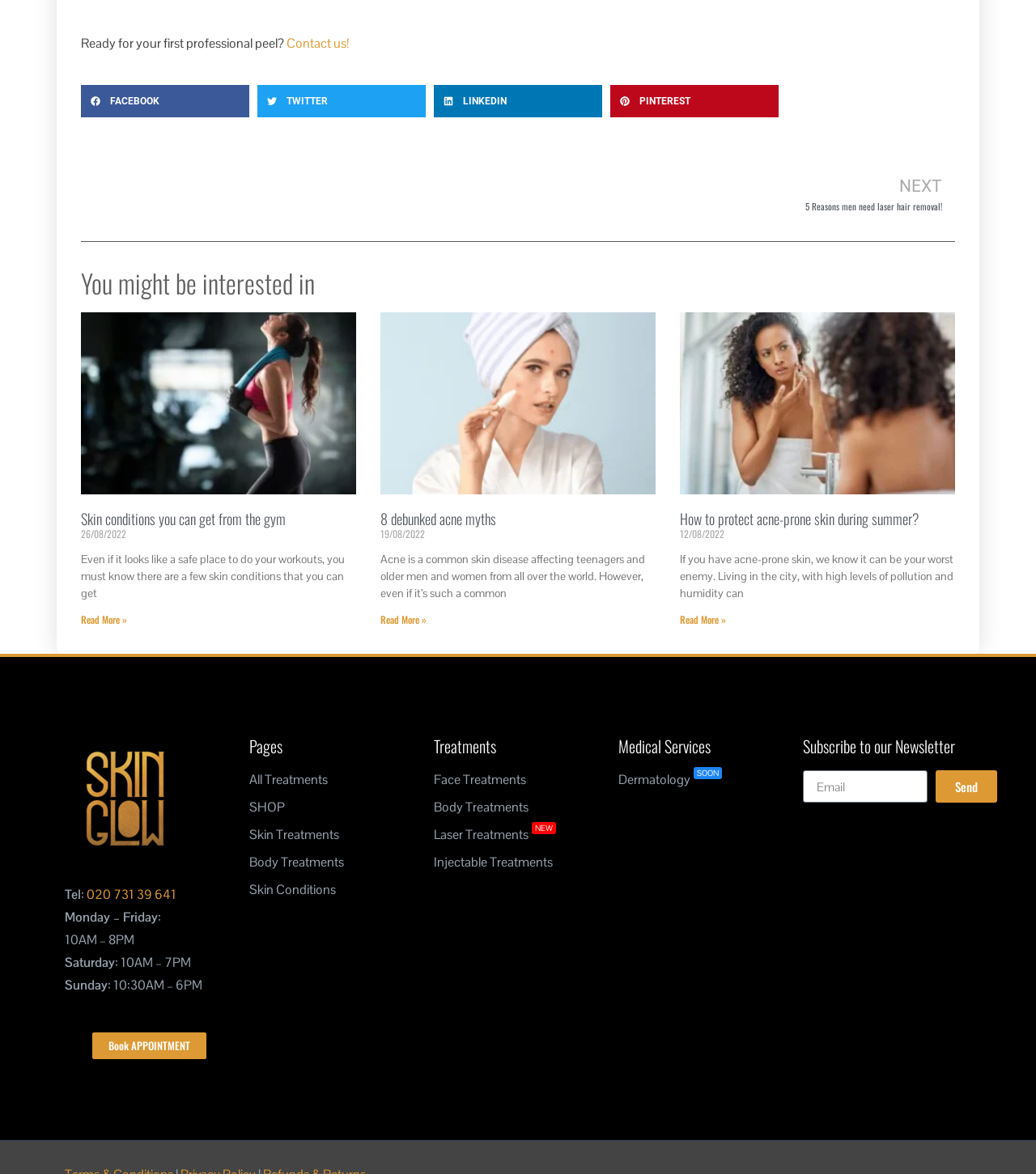For the following element description, predict the bounding box coordinates in the format (top-left x, top-left y, bottom-right x, bottom-right y). All values should be floating point numbers between 0 and 1. Description: parent_node: 8 debunked acne myths

[0.367, 0.266, 0.633, 0.421]